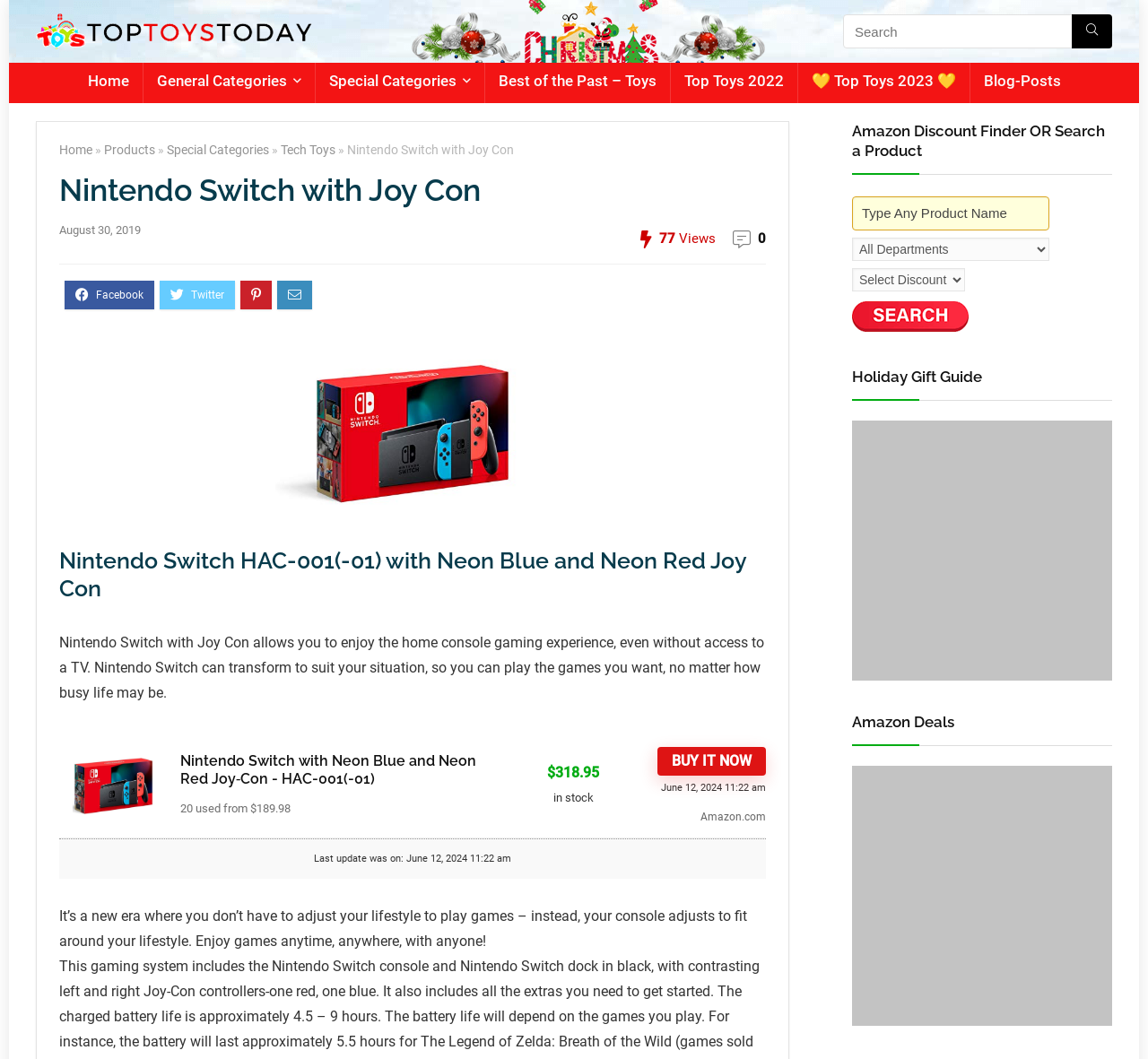What is the price of the product?
Provide a detailed and extensive answer to the question.

The price of the product can be found in the static text element with the text '318.95' which is located near the 'Last update was on: June 12, 2024 11:22 am' text.